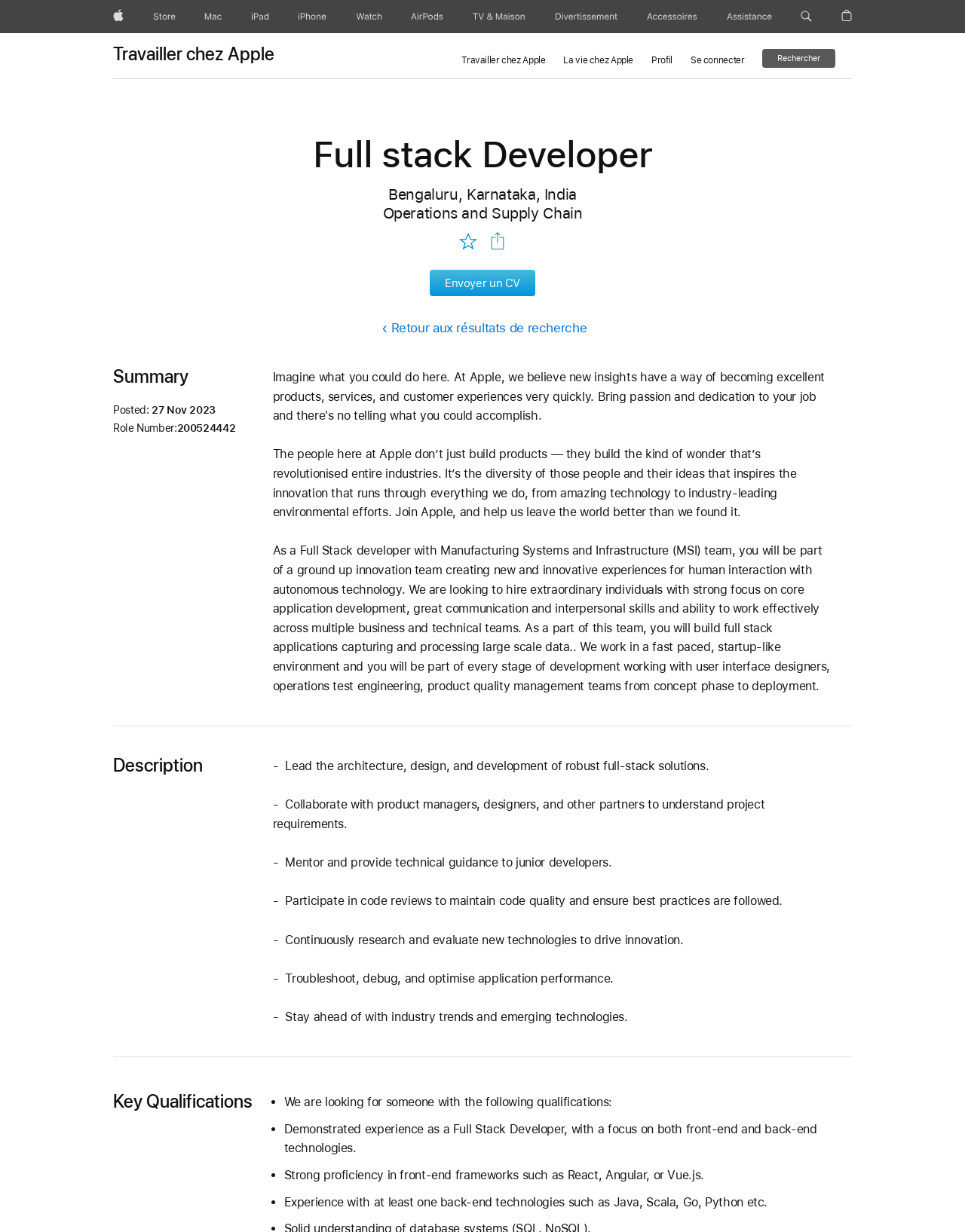How many qualifications are listed for the job?
Please elaborate on the answer to the question with detailed information.

The number of qualifications can be found in the 'Key Qualifications' section of the webpage, which lists two bullet points specifying the qualifications required for the job.